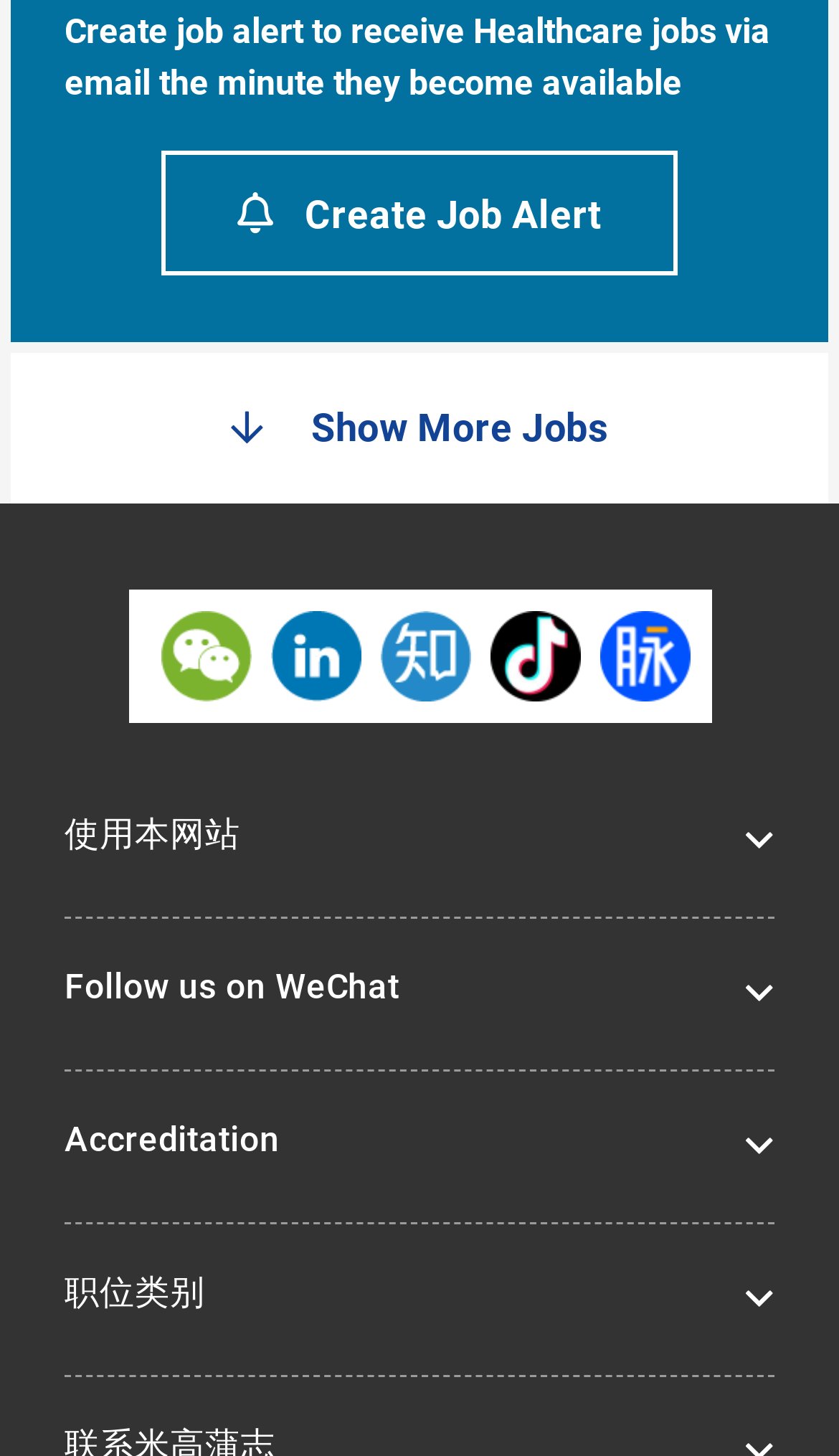How many social media links are available?
Please give a detailed and elaborate explanation in response to the question.

The webpage contains five social media links, which are '请关注我们的微信', '通过领英与我们互动', '发现更广阔的招聘天地', '通过抖音与我们互动', and '通过脉脉了解我们', each with an accompanying image.